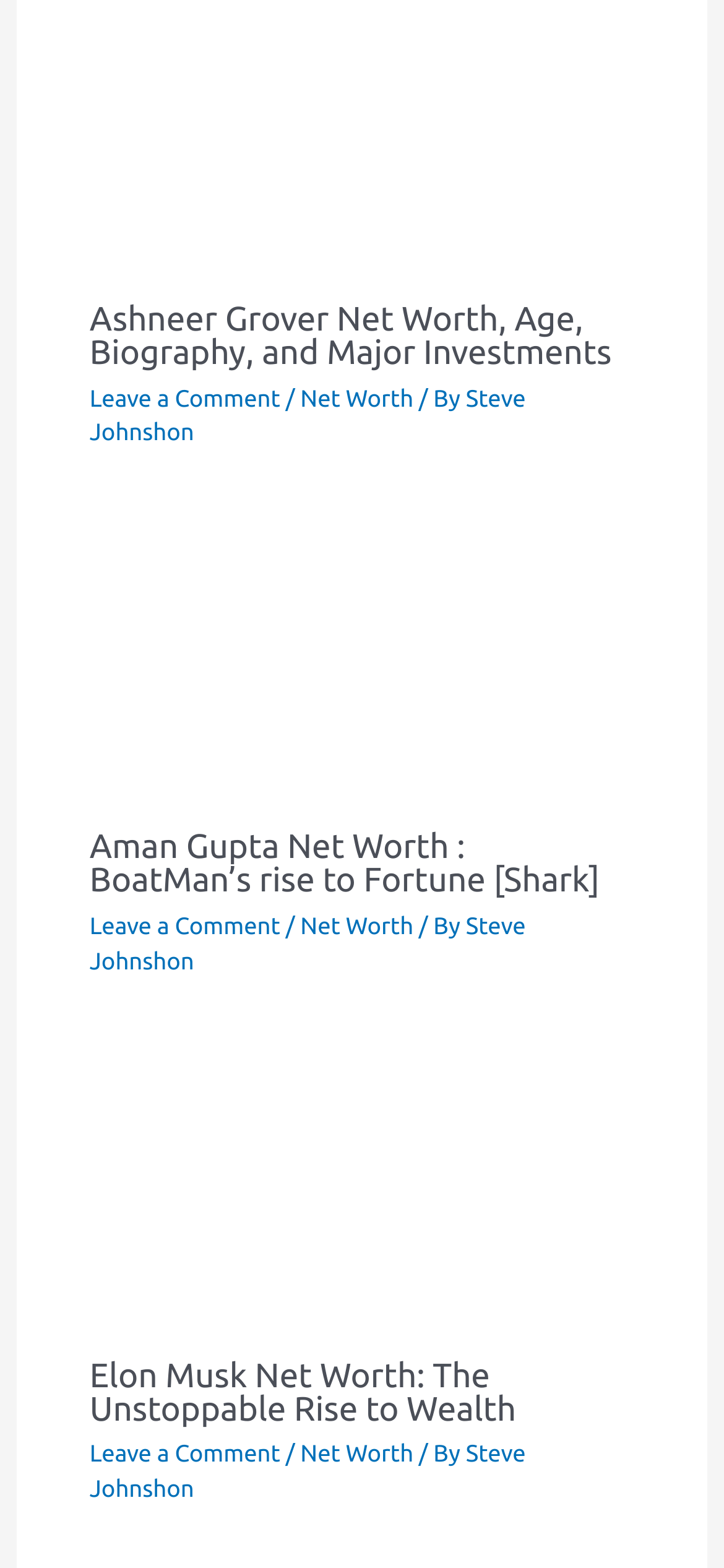Respond to the question below with a concise word or phrase:
What is the topic of the second article?

Aman Gupta Net Worth